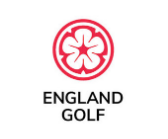Using the information in the image, give a comprehensive answer to the question: 
What font style is used for the text 'ENGLAND GOLF'?

The logo of England Golf features the words 'ENGLAND GOLF' in bold black font, which is a prominent part of the logo's design. The font style is bold, and the color is black.